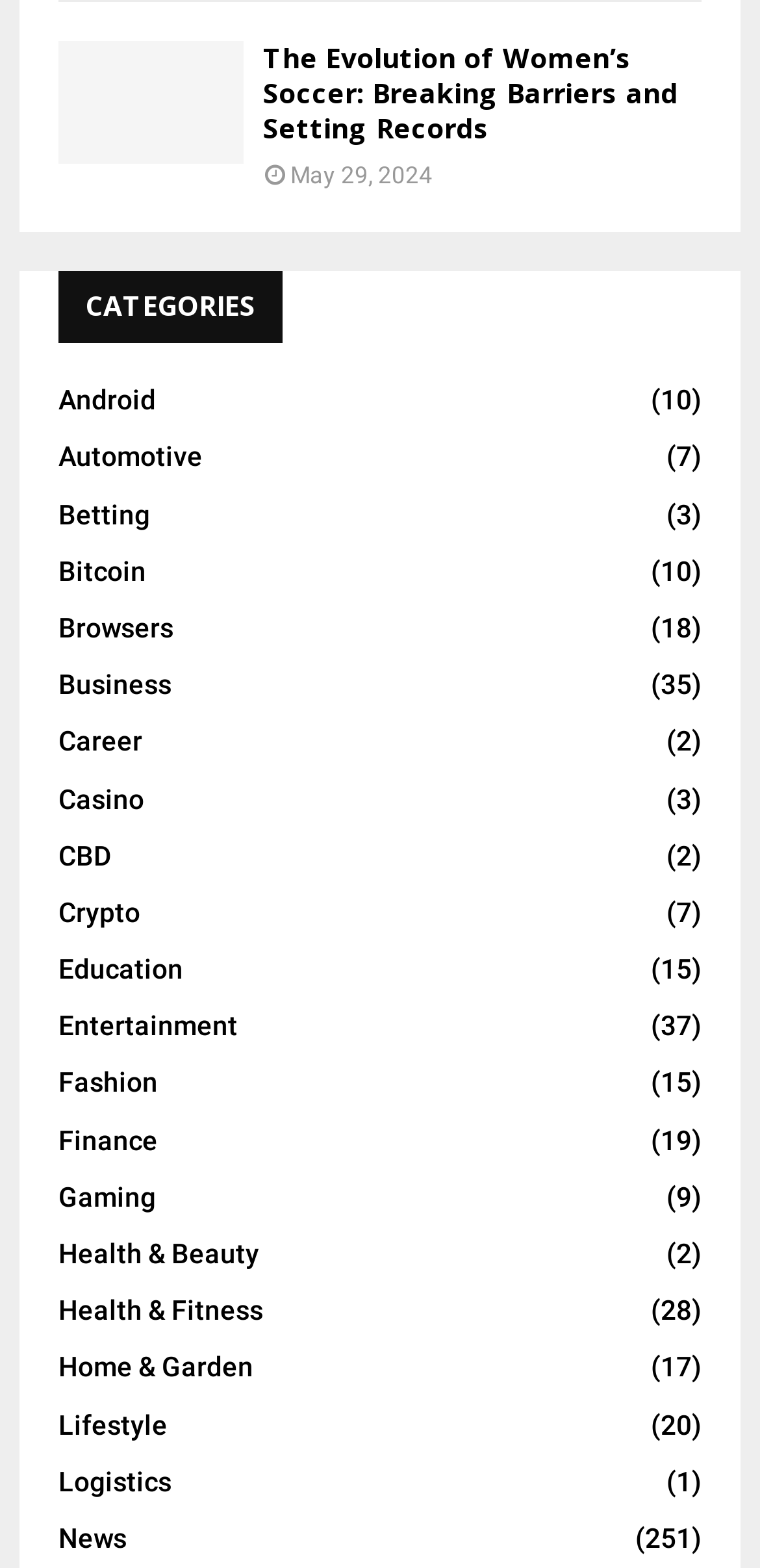Please specify the bounding box coordinates of the clickable section necessary to execute the following command: "explore the entertainment section".

[0.077, 0.644, 0.313, 0.664]